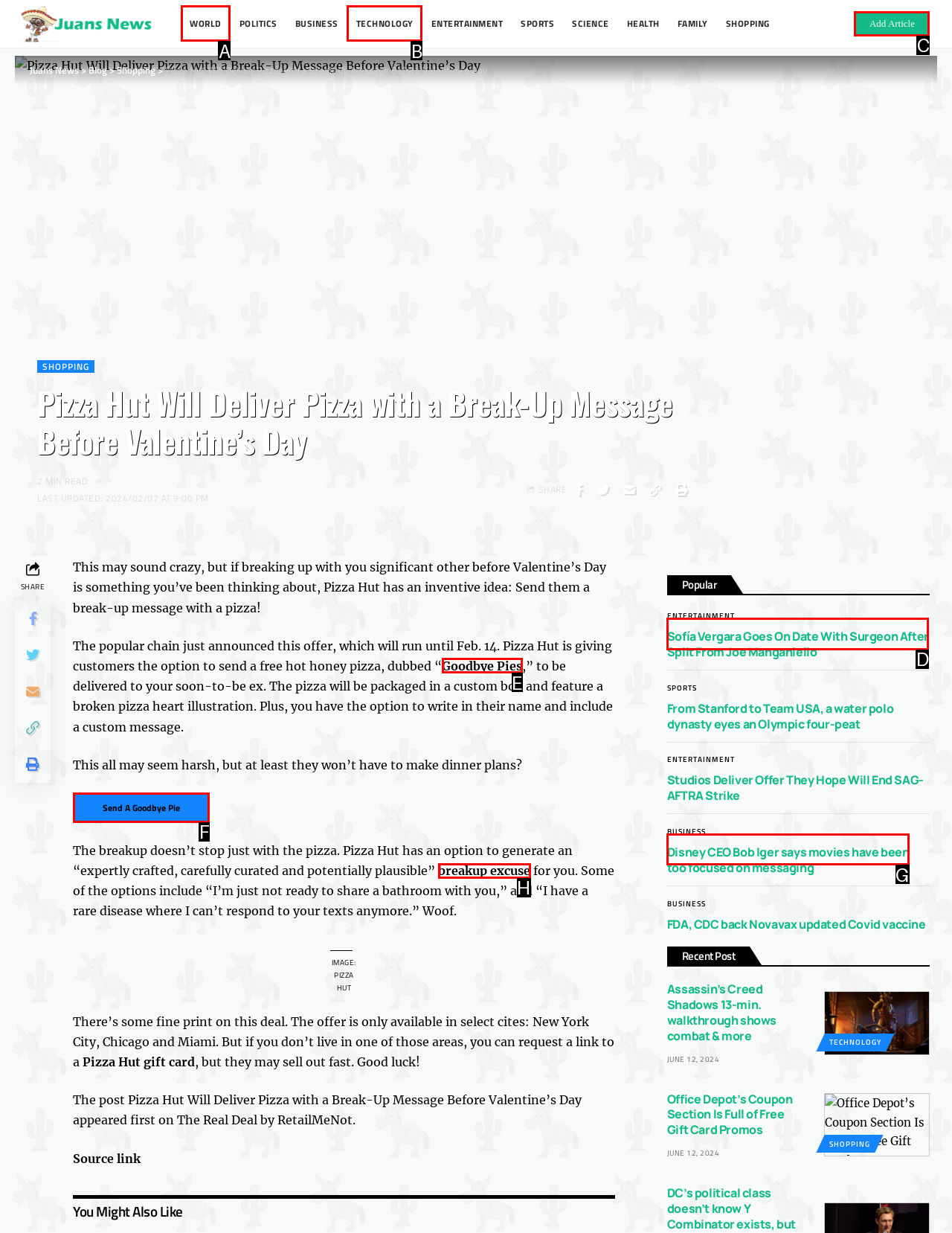Tell me which UI element to click to fulfill the given task: Click the 'Send A Goodbye Pie' link. Respond with the letter of the correct option directly.

F